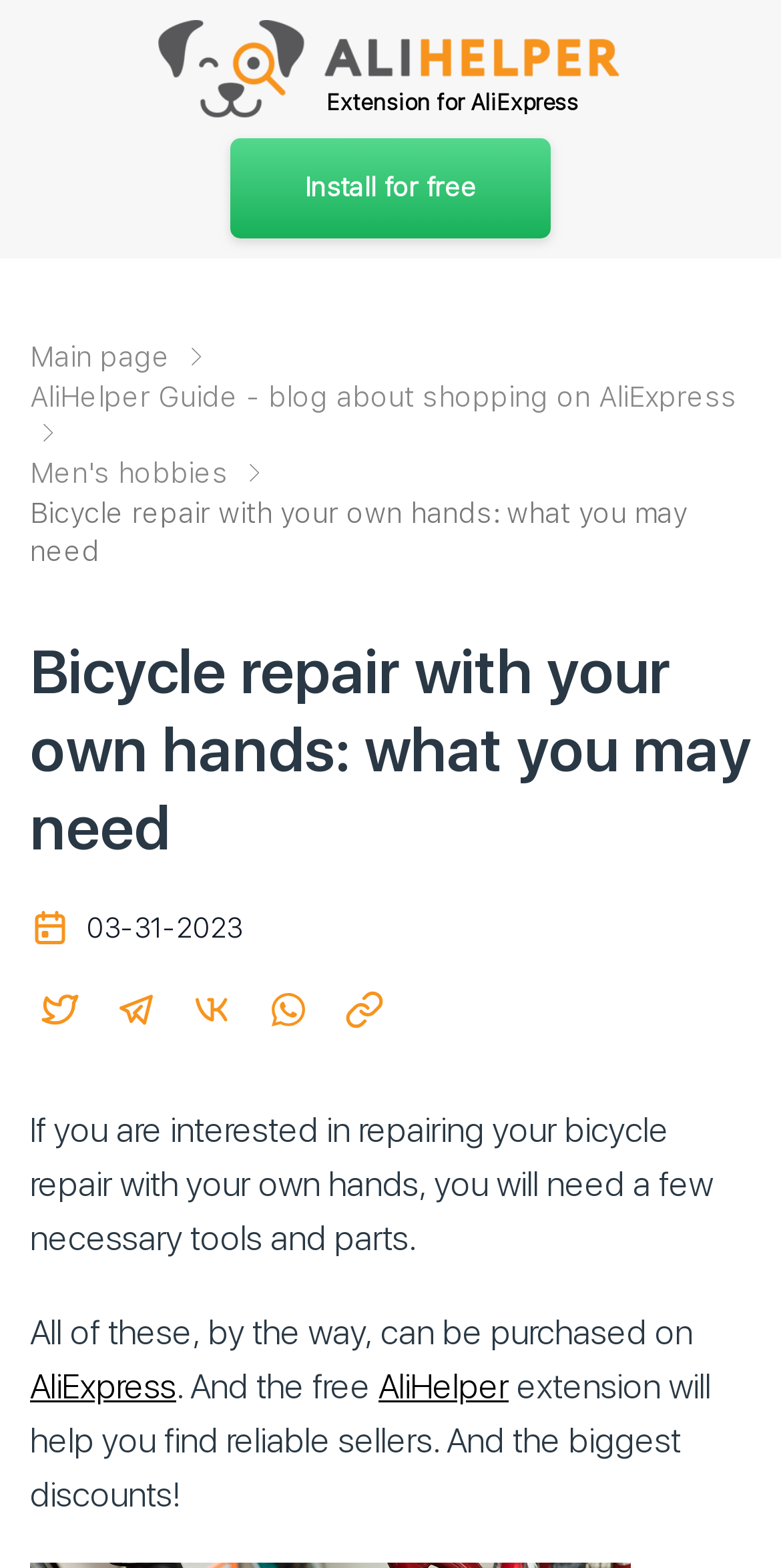Please specify the bounding box coordinates in the format (top-left x, top-left y, bottom-right x, bottom-right y), with values ranging from 0 to 1. Identify the bounding box for the UI component described as follows: AliExpress

[0.038, 0.871, 0.226, 0.896]